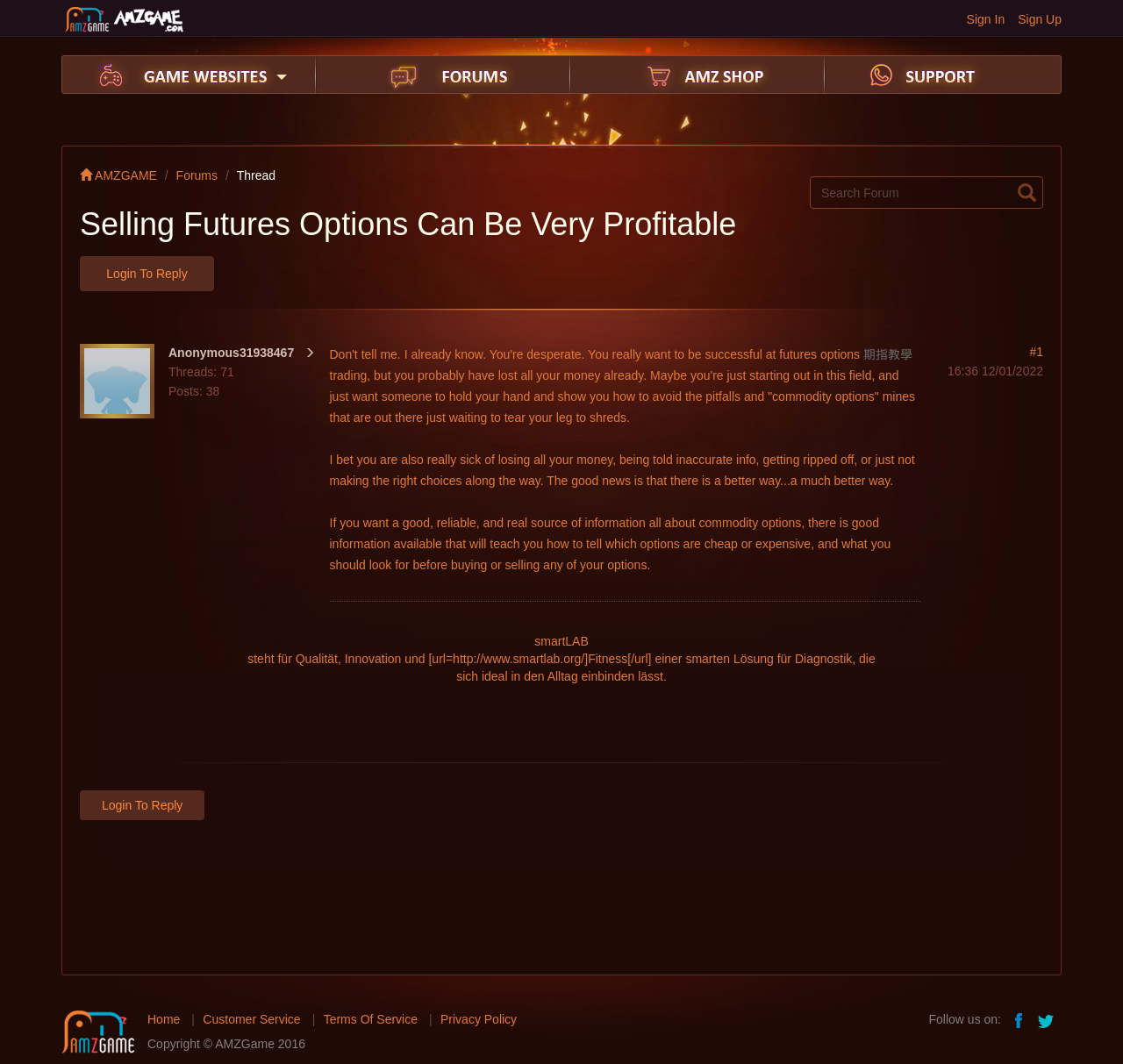Determine the bounding box coordinates for the clickable element required to fulfill the instruction: "Sign up for an account". Provide the coordinates as four float numbers between 0 and 1, i.e., [left, top, right, bottom].

[0.906, 0.012, 0.945, 0.025]